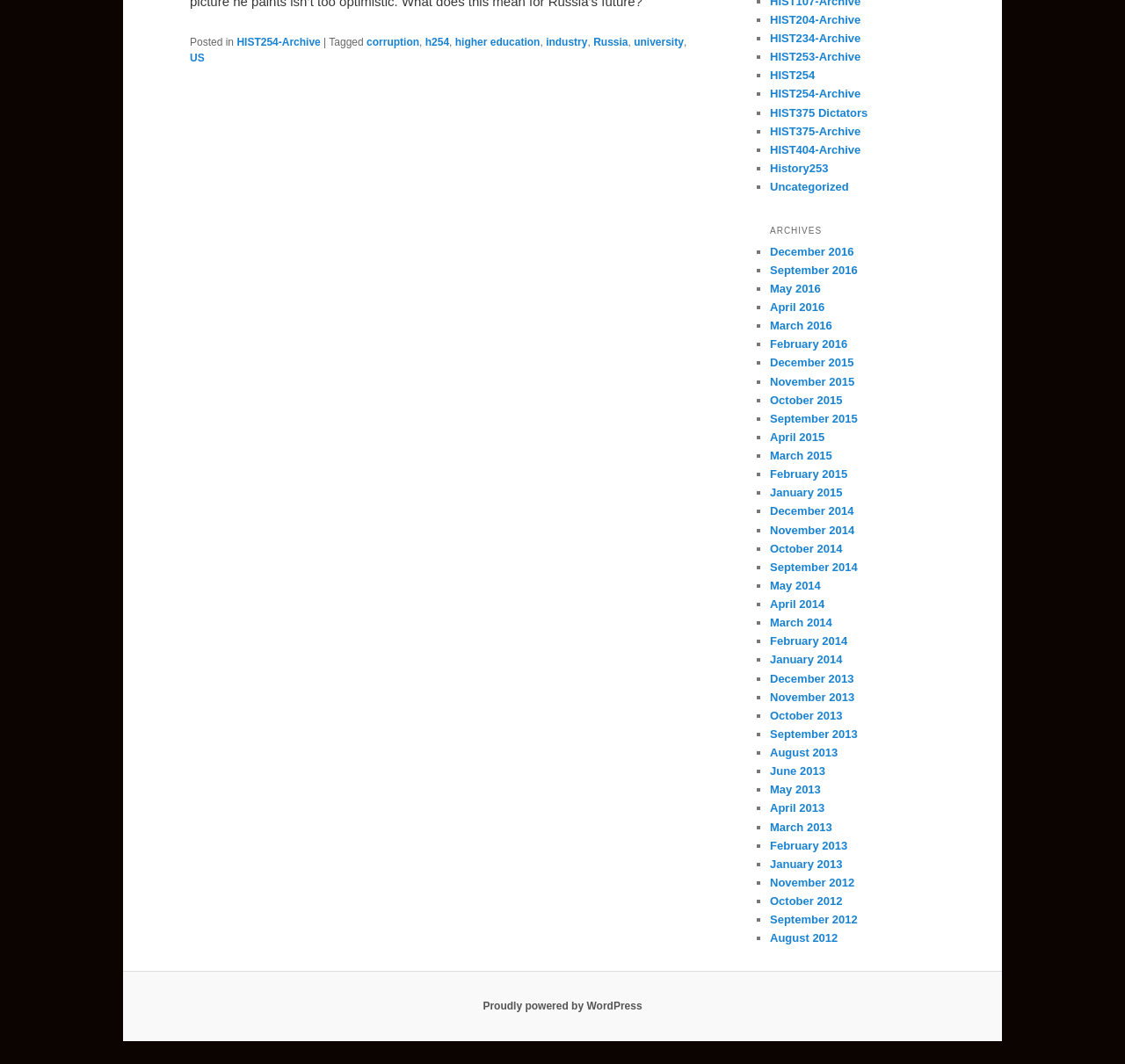Please determine the bounding box coordinates of the element's region to click in order to carry out the following instruction: "Click on the 'corruption' tag". The coordinates should be four float numbers between 0 and 1, i.e., [left, top, right, bottom].

[0.326, 0.034, 0.373, 0.045]